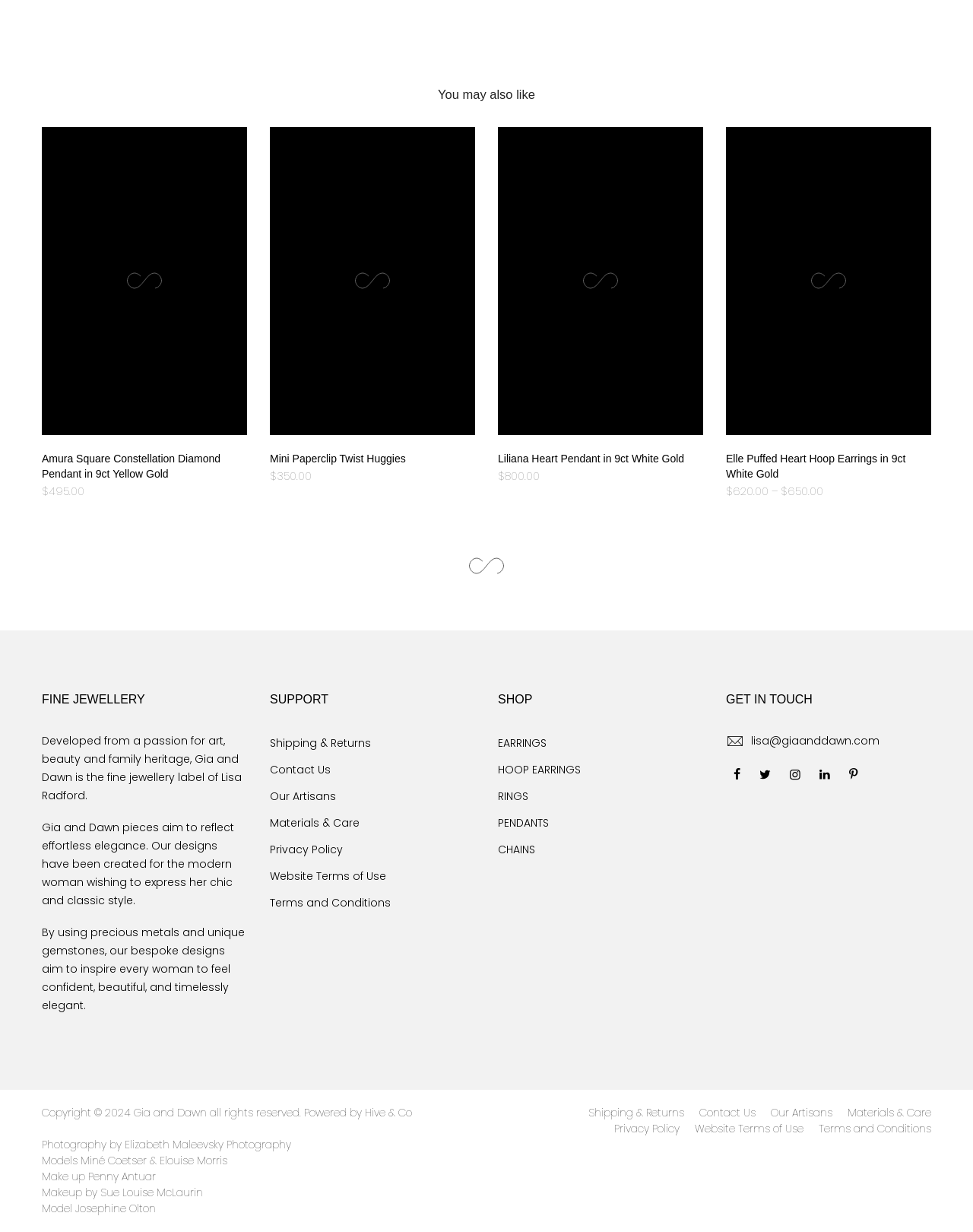What is the name of the fine jewellery label?
Give a one-word or short phrase answer based on the image.

Gia and Dawn